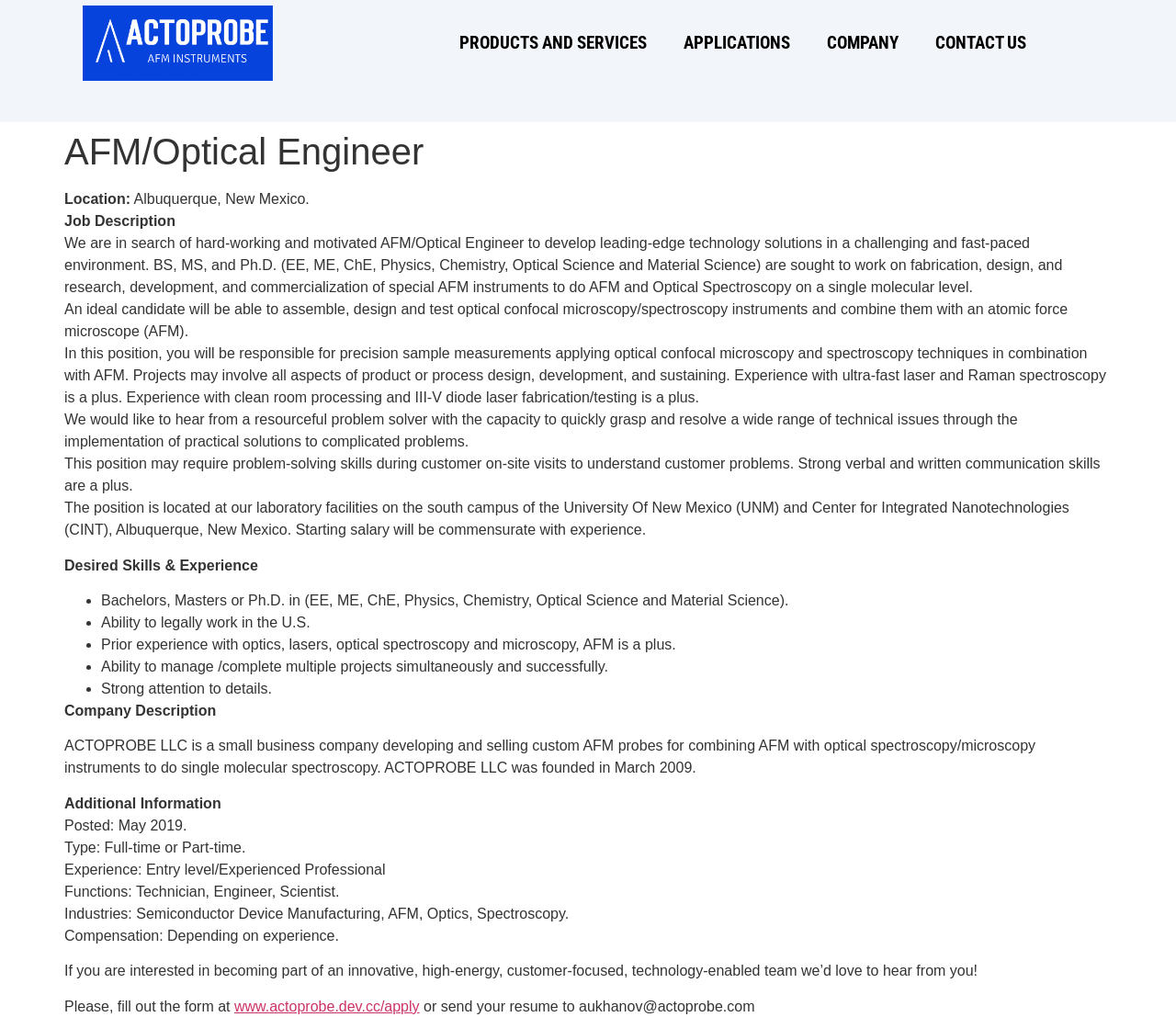Using the webpage screenshot, find the UI element described by CONTACT US. Provide the bounding box coordinates in the format (top-left x, top-left y, bottom-right x, bottom-right y), ensuring all values are floating point numbers between 0 and 1.

[0.78, 0.022, 0.889, 0.063]